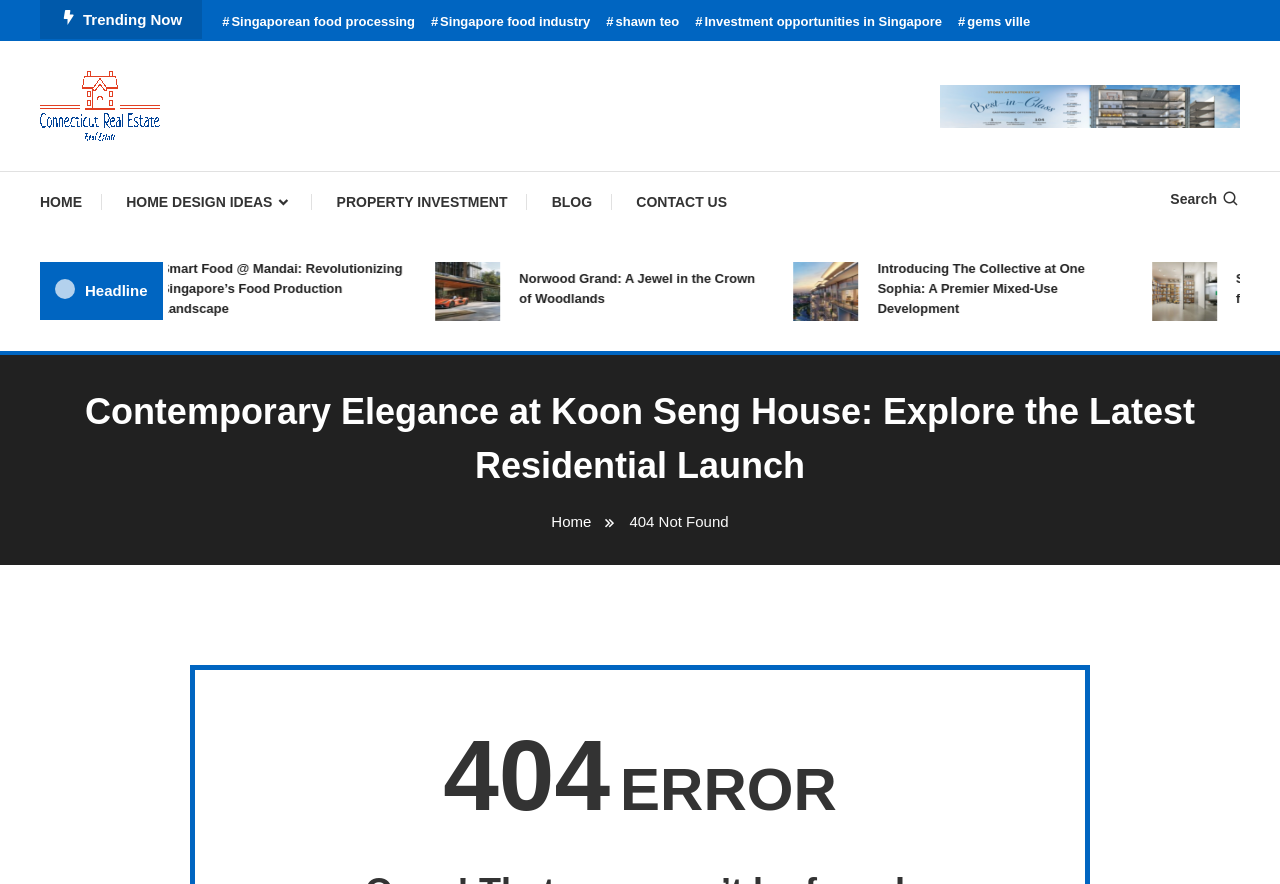Please identify the bounding box coordinates of the element on the webpage that should be clicked to follow this instruction: "Click on the 'Suche' menu item". The bounding box coordinates should be given as four float numbers between 0 and 1, formatted as [left, top, right, bottom].

None